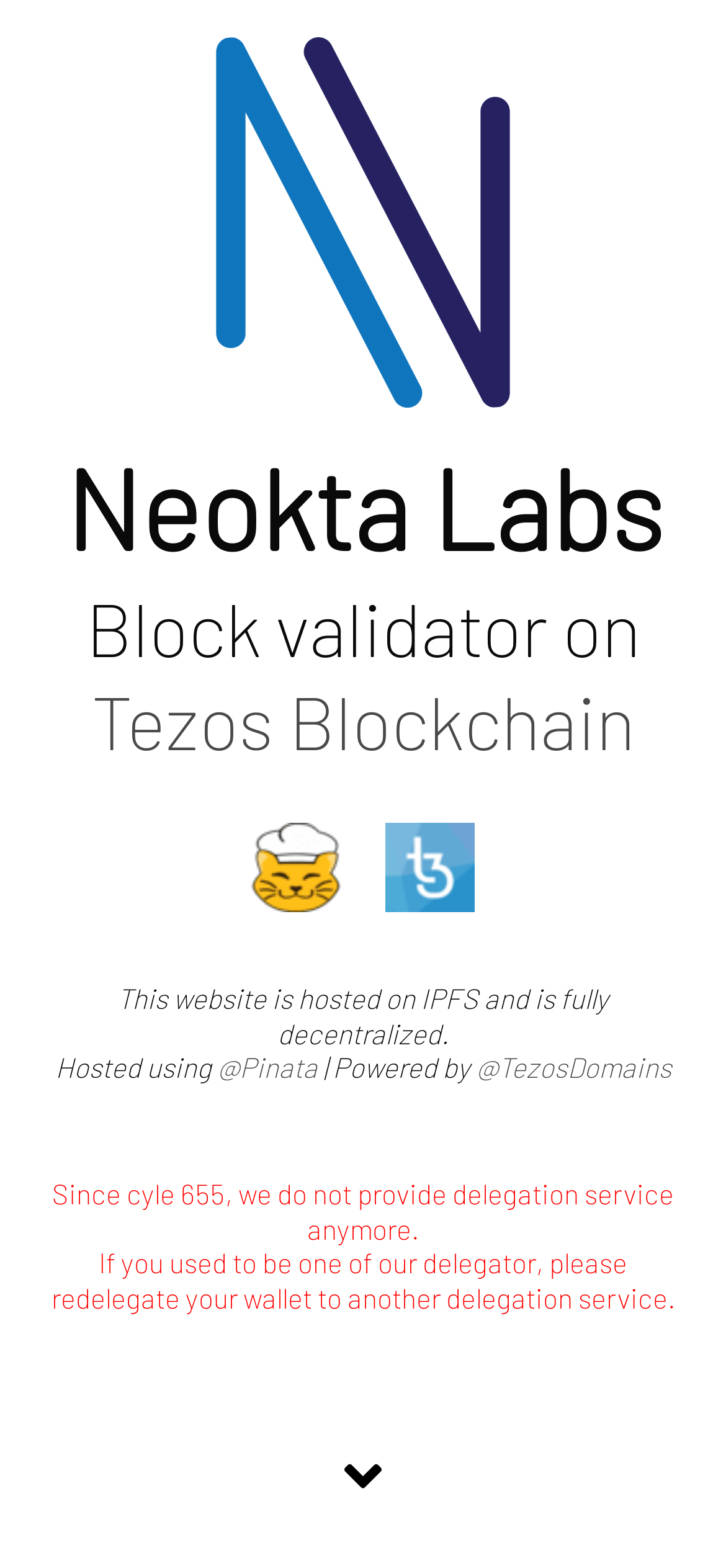Provide a single word or phrase answer to the question: 
Is the website hosted on a decentralized platform?

Yes